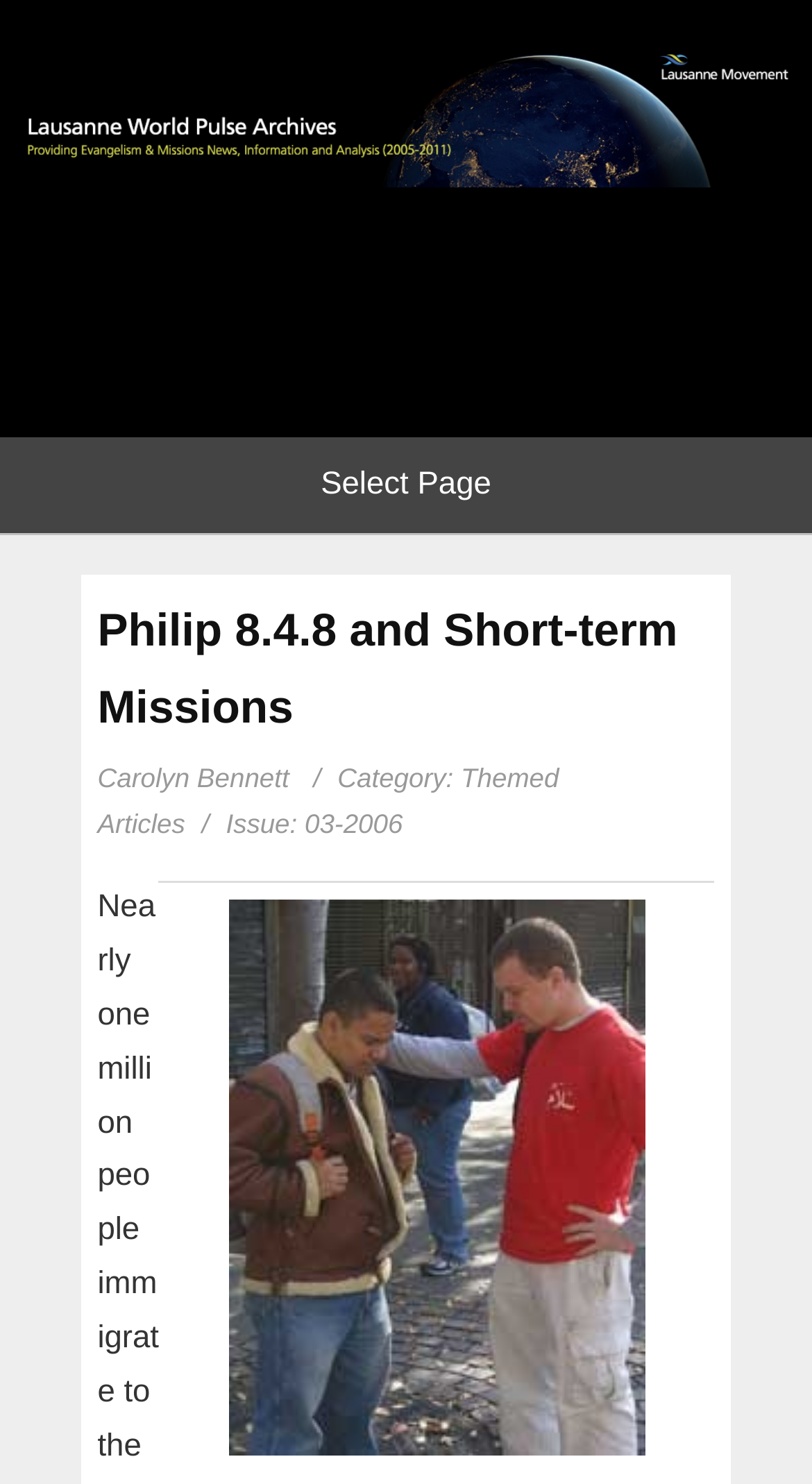What is the name of the image below the header?
Look at the image and respond with a one-word or short phrase answer.

bennett_prayer_267